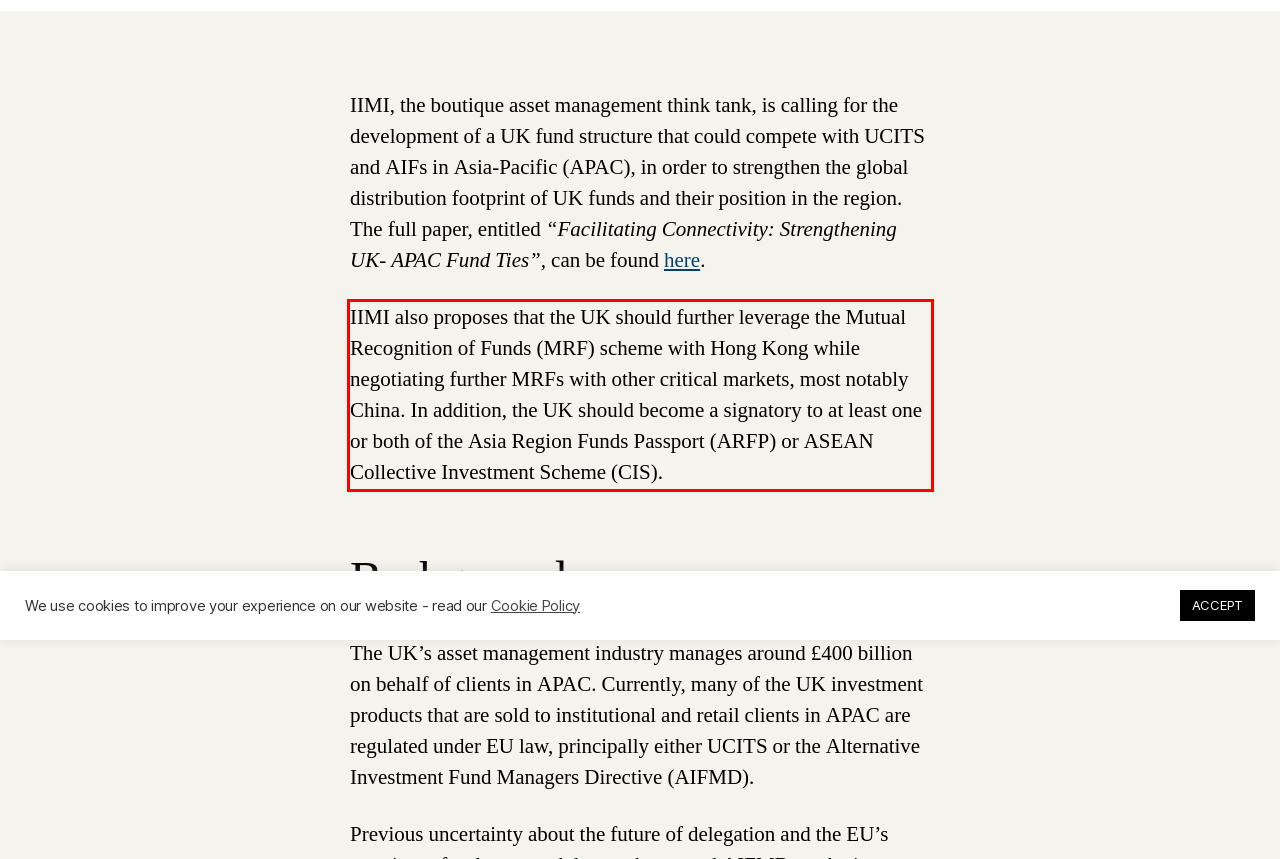You are presented with a screenshot containing a red rectangle. Extract the text found inside this red bounding box.

IIMI also proposes that the UK should further leverage the Mutual Recognition of Funds (MRF) scheme with Hong Kong while negotiating further MRFs with other critical markets, most notably China. In addition, the UK should become a signatory to at least one or both of the Asia Region Funds Passport (ARFP) or ASEAN Collective Investment Scheme (CIS).